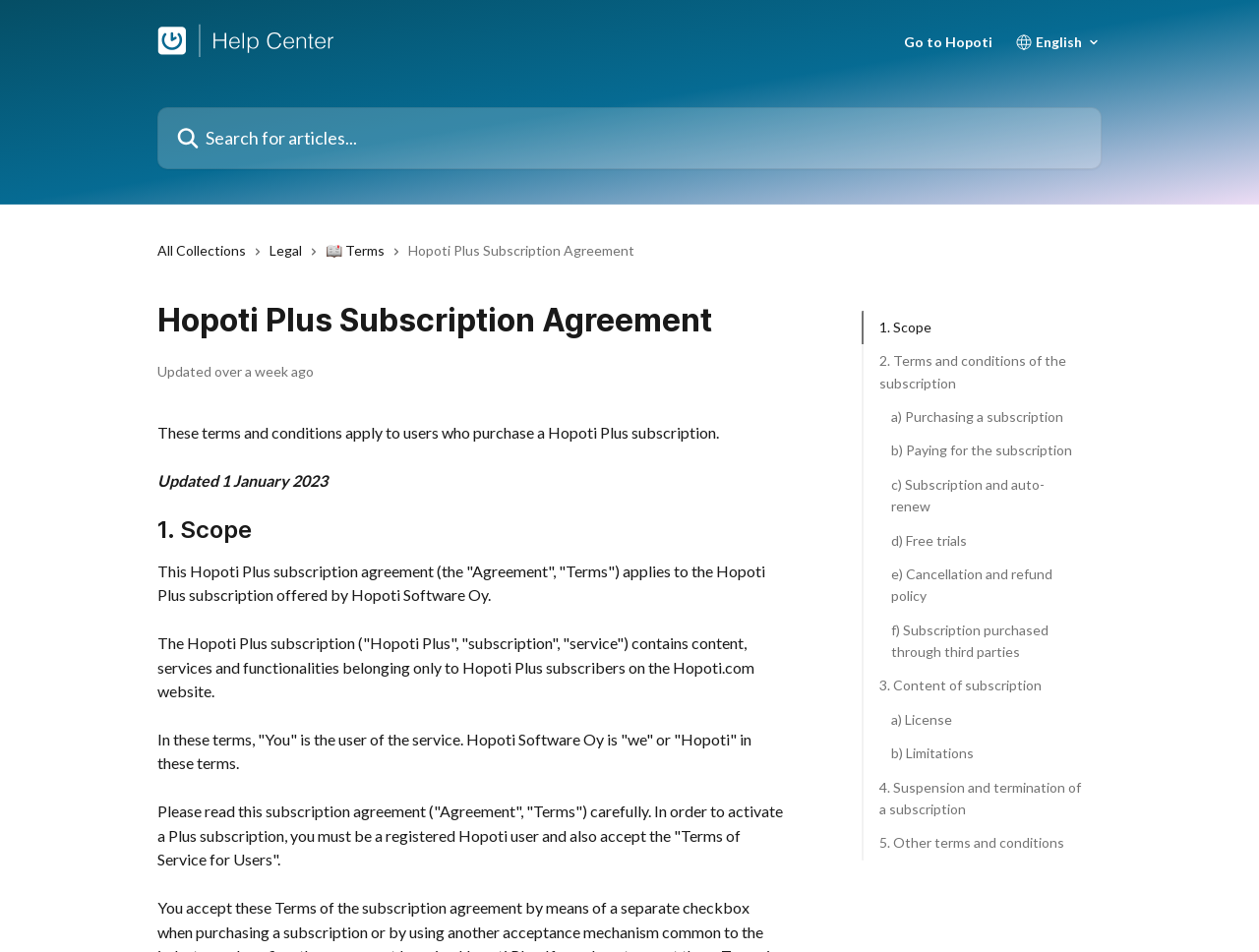For the given element description 📖 Terms, determine the bounding box coordinates of the UI element. The coordinates should follow the format (top-left x, top-left y, bottom-right x, bottom-right y) and be within the range of 0 to 1.

[0.259, 0.252, 0.312, 0.275]